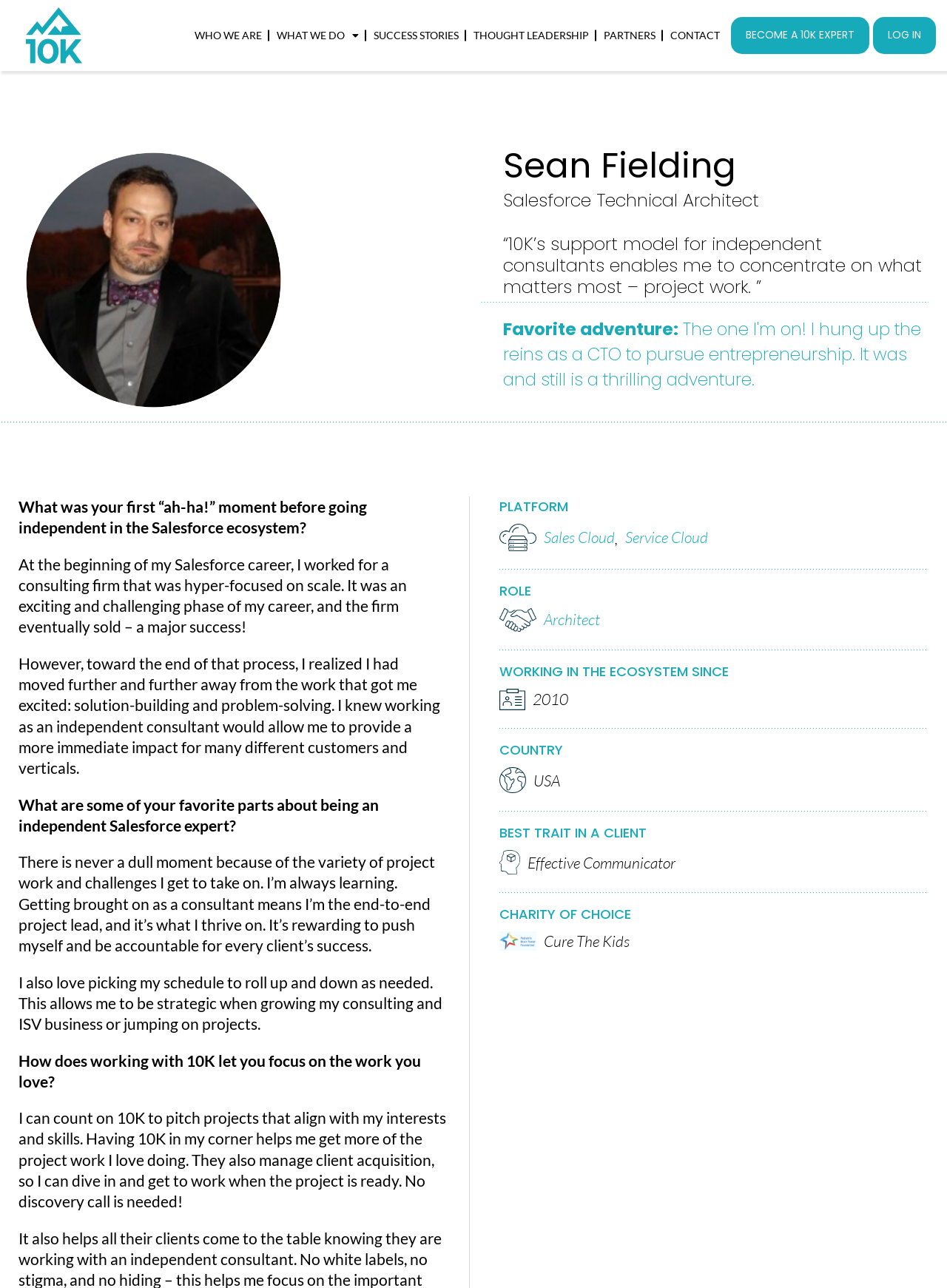Kindly provide the bounding box coordinates of the section you need to click on to fulfill the given instruction: "Click Salesforce Technical Architect".

[0.531, 0.148, 0.98, 0.164]